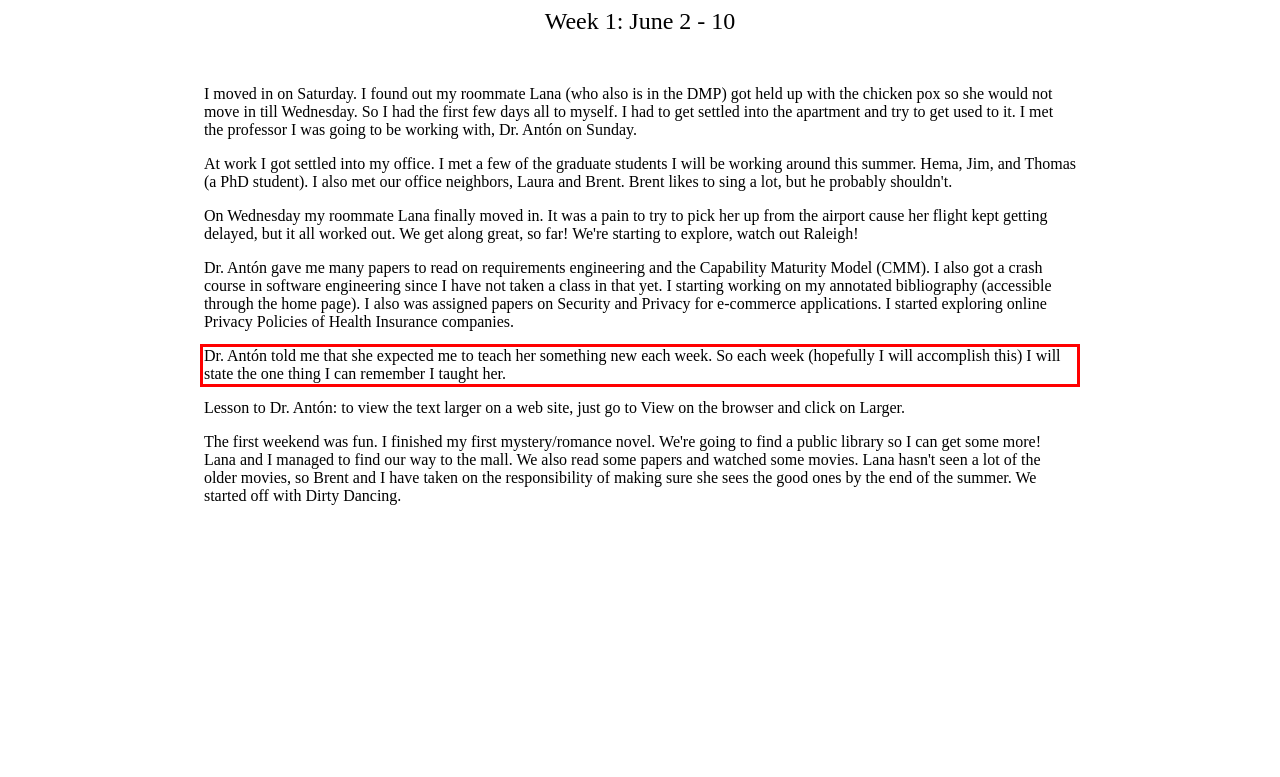Look at the webpage screenshot and recognize the text inside the red bounding box.

Dr. Antón told me that she expected me to teach her something new each week. So each week (hopefully I will accomplish this) I will state the one thing I can remember I taught her.